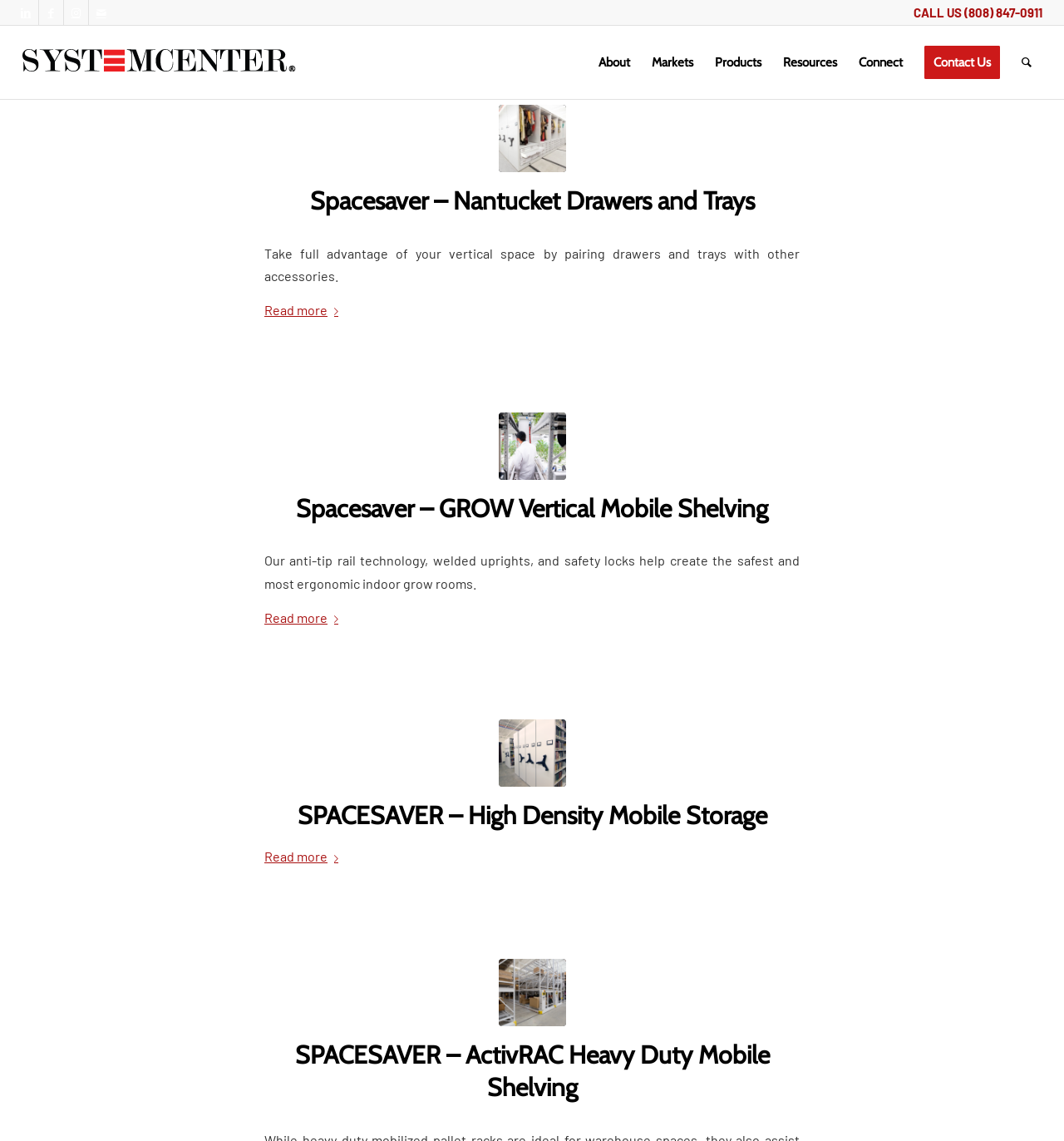Find the bounding box coordinates for the HTML element specified by: "Connect".

[0.797, 0.023, 0.859, 0.087]